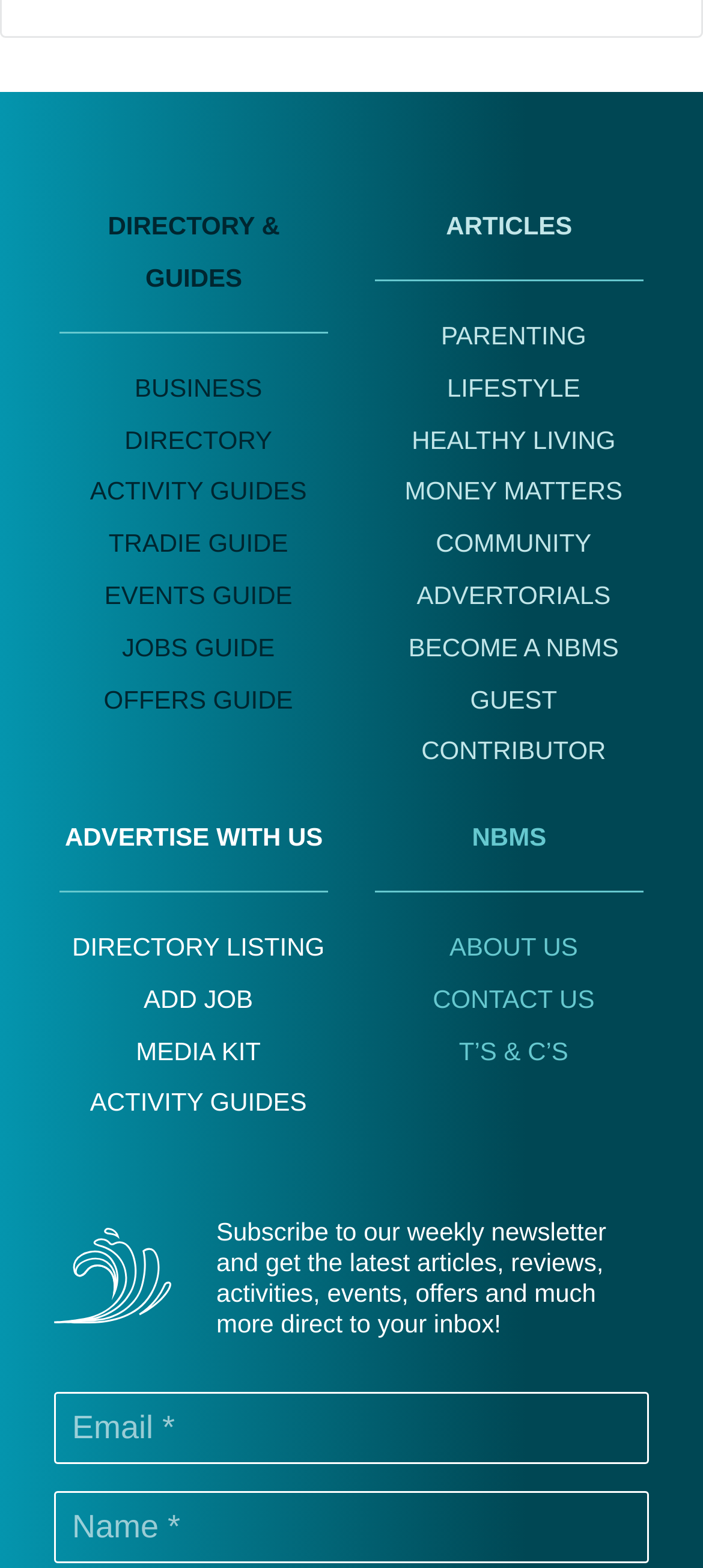Please locate the bounding box coordinates of the element that needs to be clicked to achieve the following instruction: "Click on BUSINESS DIRECTORY". The coordinates should be four float numbers between 0 and 1, i.e., [left, top, right, bottom].

[0.177, 0.238, 0.387, 0.289]